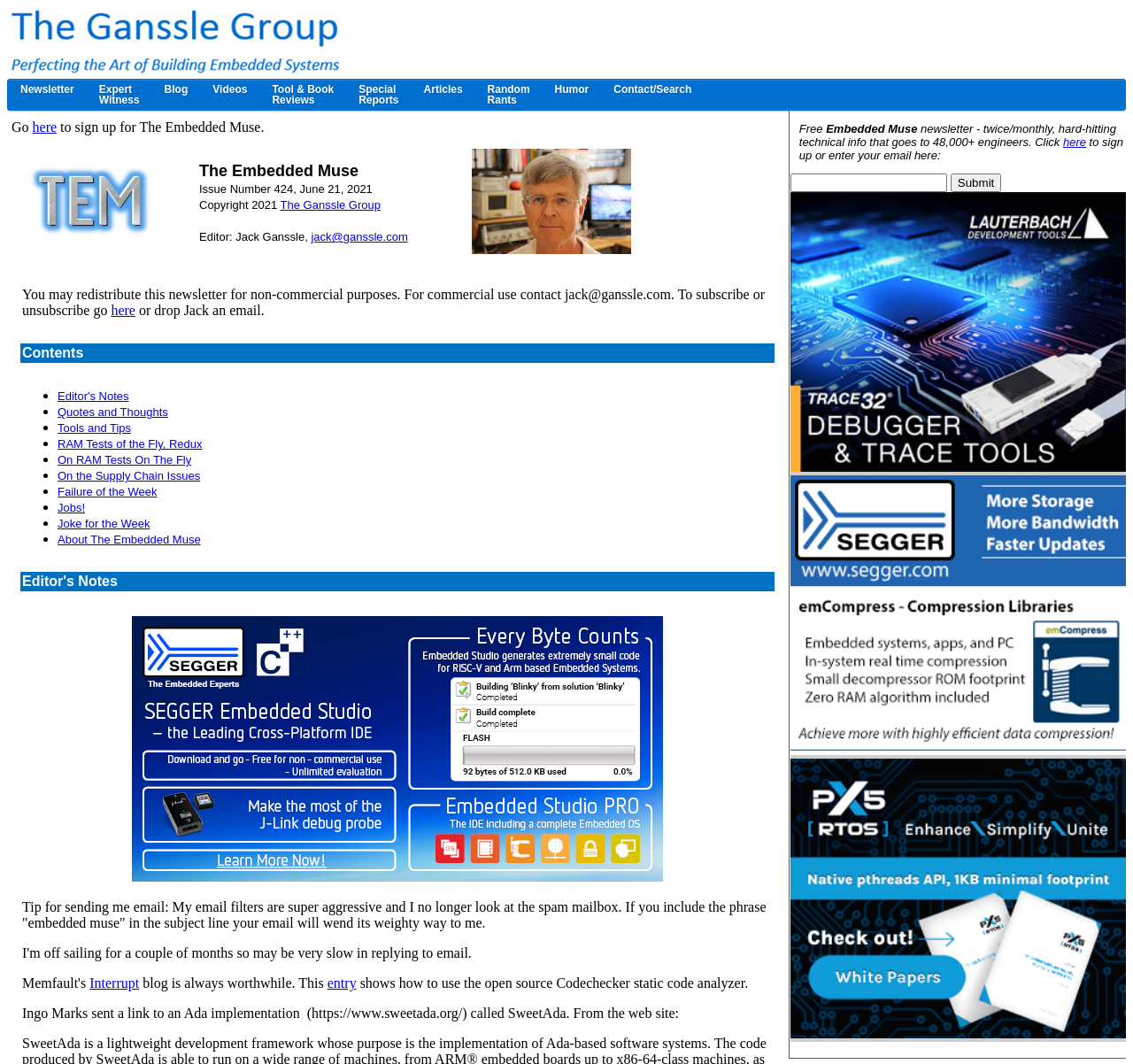Who is the editor of The Embedded Muse?
Please look at the screenshot and answer using one word or phrase.

Jack Ganssle